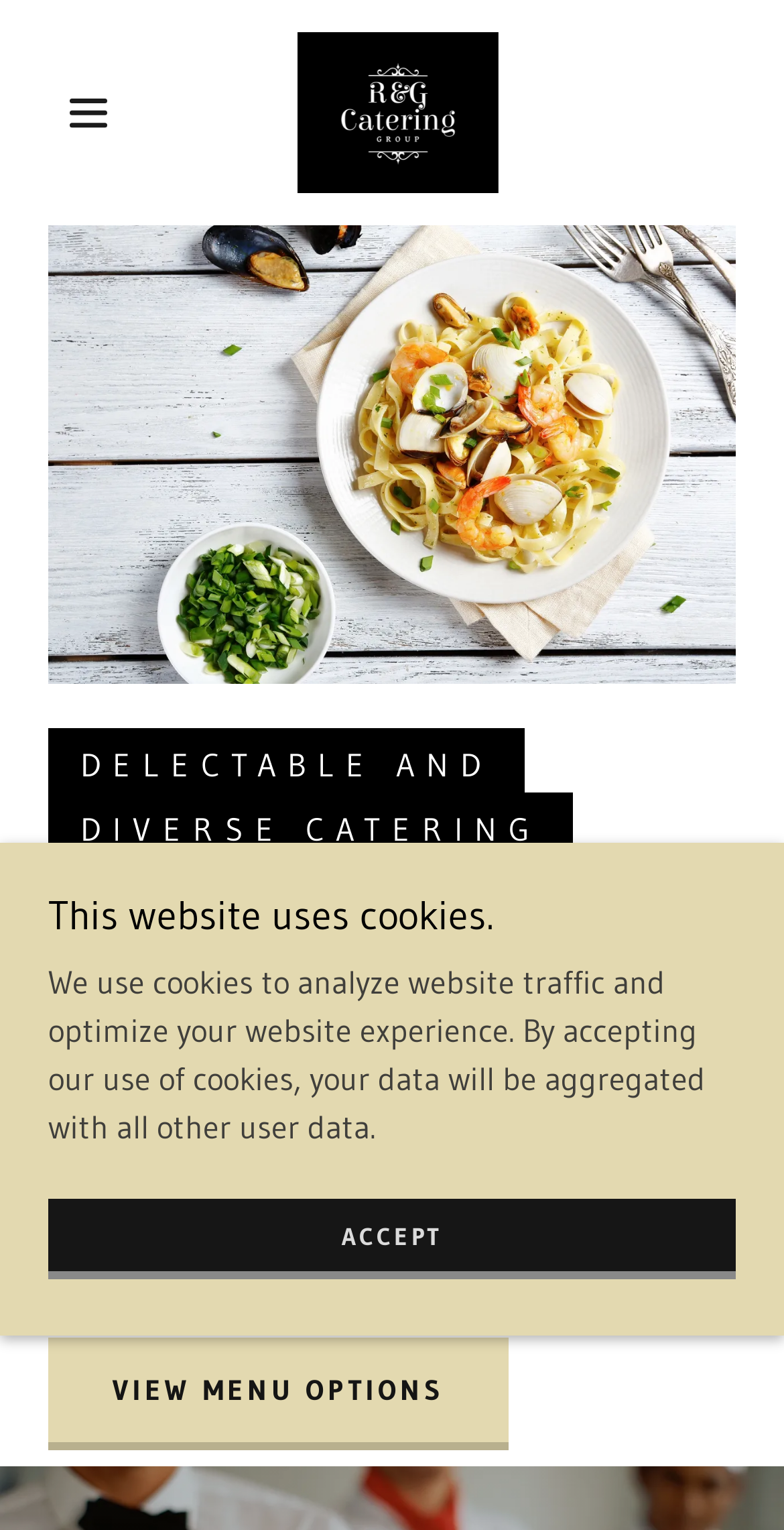Locate the heading on the webpage and return its text.

BRINGING PEOPLE & GREAT FOOD TOGETHER!